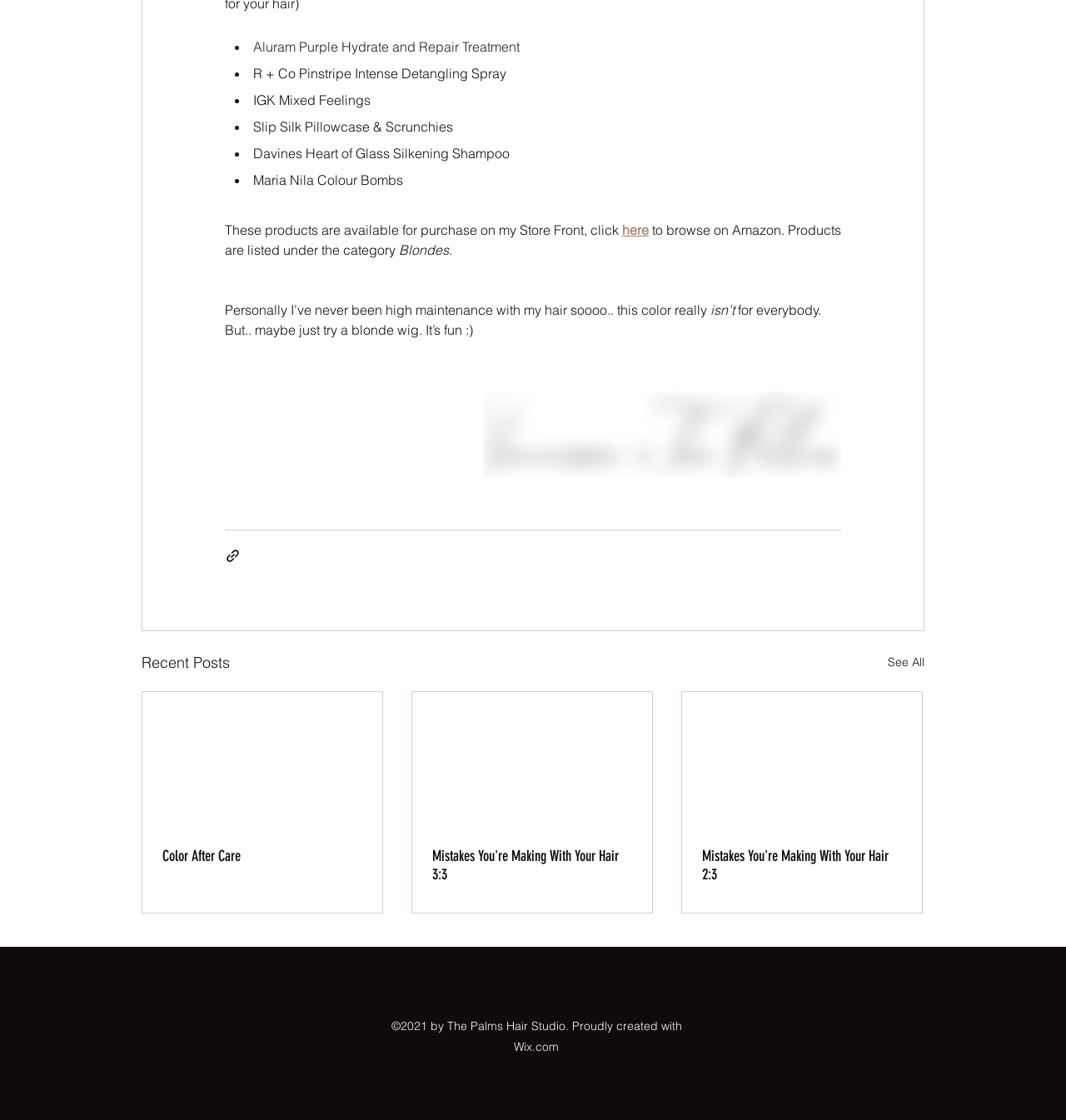Specify the bounding box coordinates of the area to click in order to execute this command: 'Click the 'here' link to browse on Amazon'. The coordinates should consist of four float numbers ranging from 0 to 1, and should be formatted as [left, top, right, bottom].

[0.584, 0.198, 0.609, 0.213]